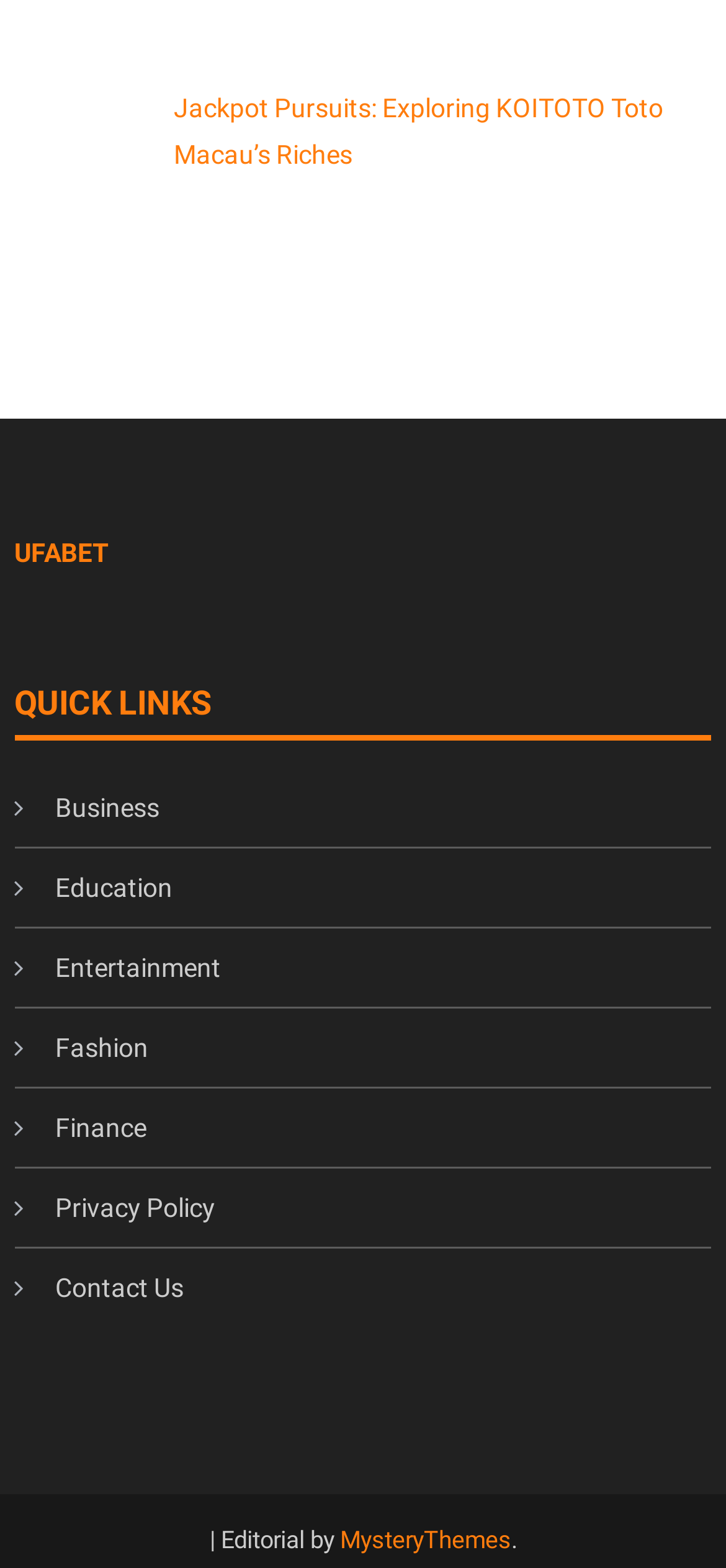Identify the bounding box for the element characterized by the following description: "MysteryThemes".

[0.468, 0.973, 0.704, 0.991]